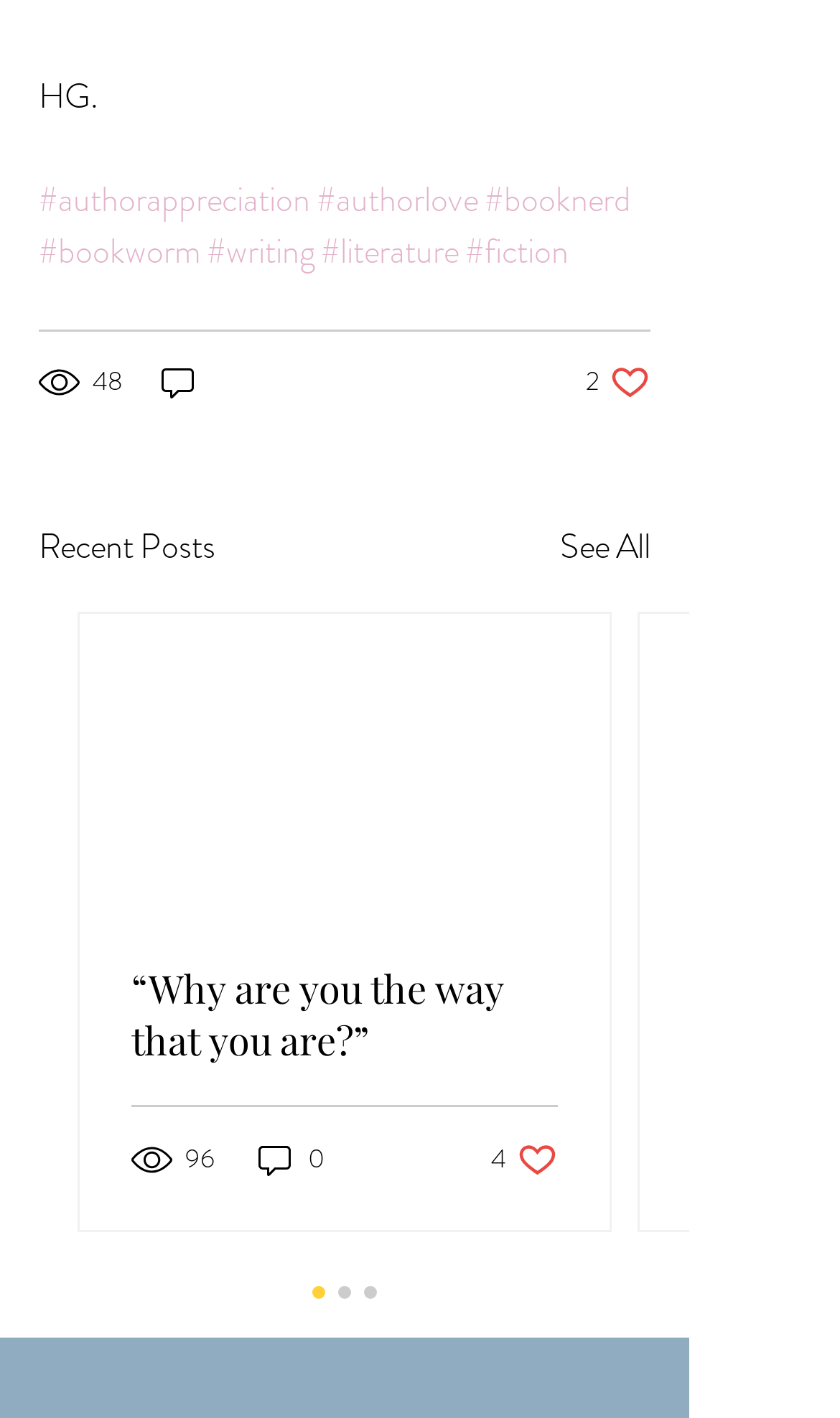Please determine the bounding box of the UI element that matches this description: #authorlove. The coordinates should be given as (top-left x, top-left y, bottom-right x, bottom-right y), with all values between 0 and 1.

[0.377, 0.123, 0.569, 0.158]